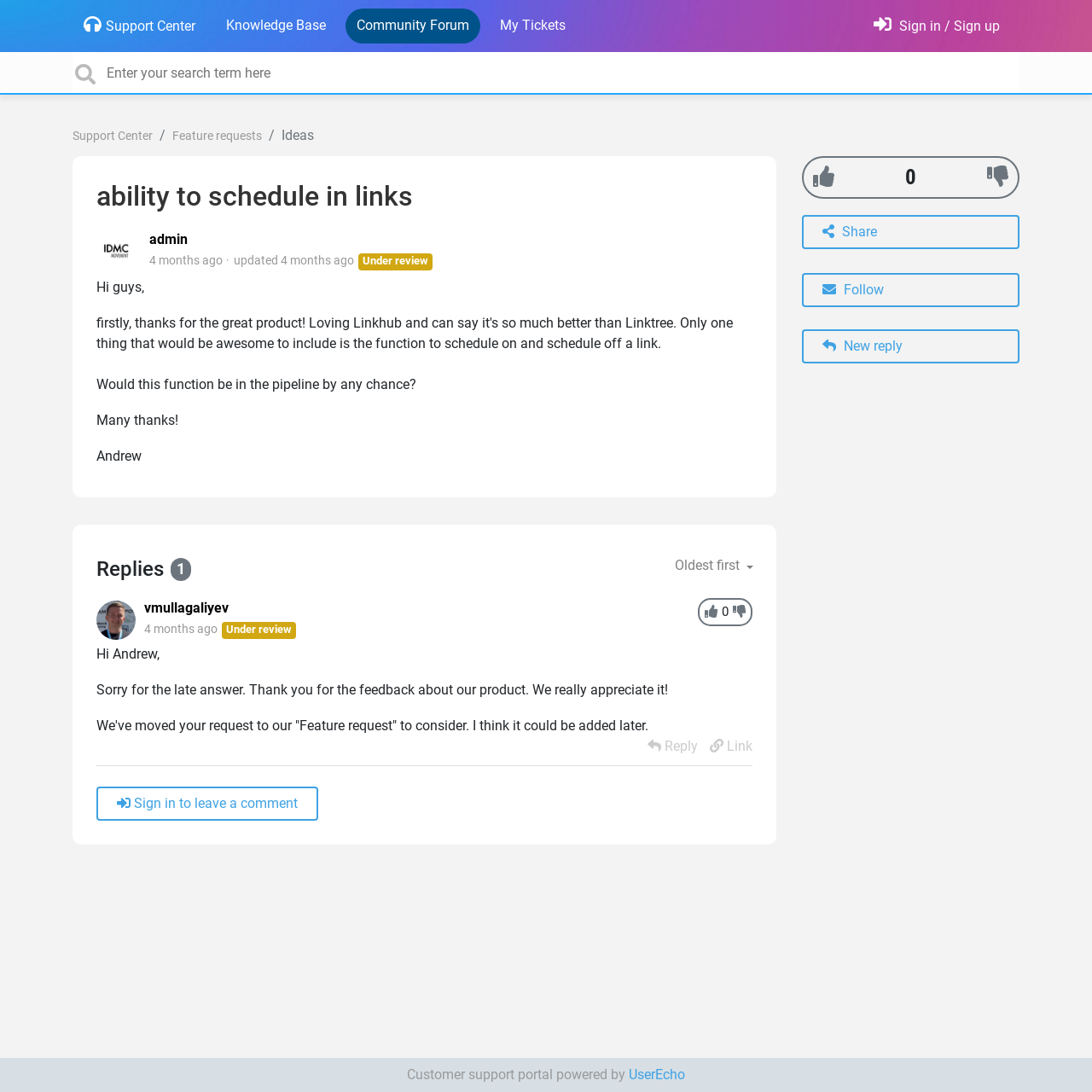Locate the bounding box of the user interface element based on this description: "UserEcho".

[0.576, 0.977, 0.627, 0.991]